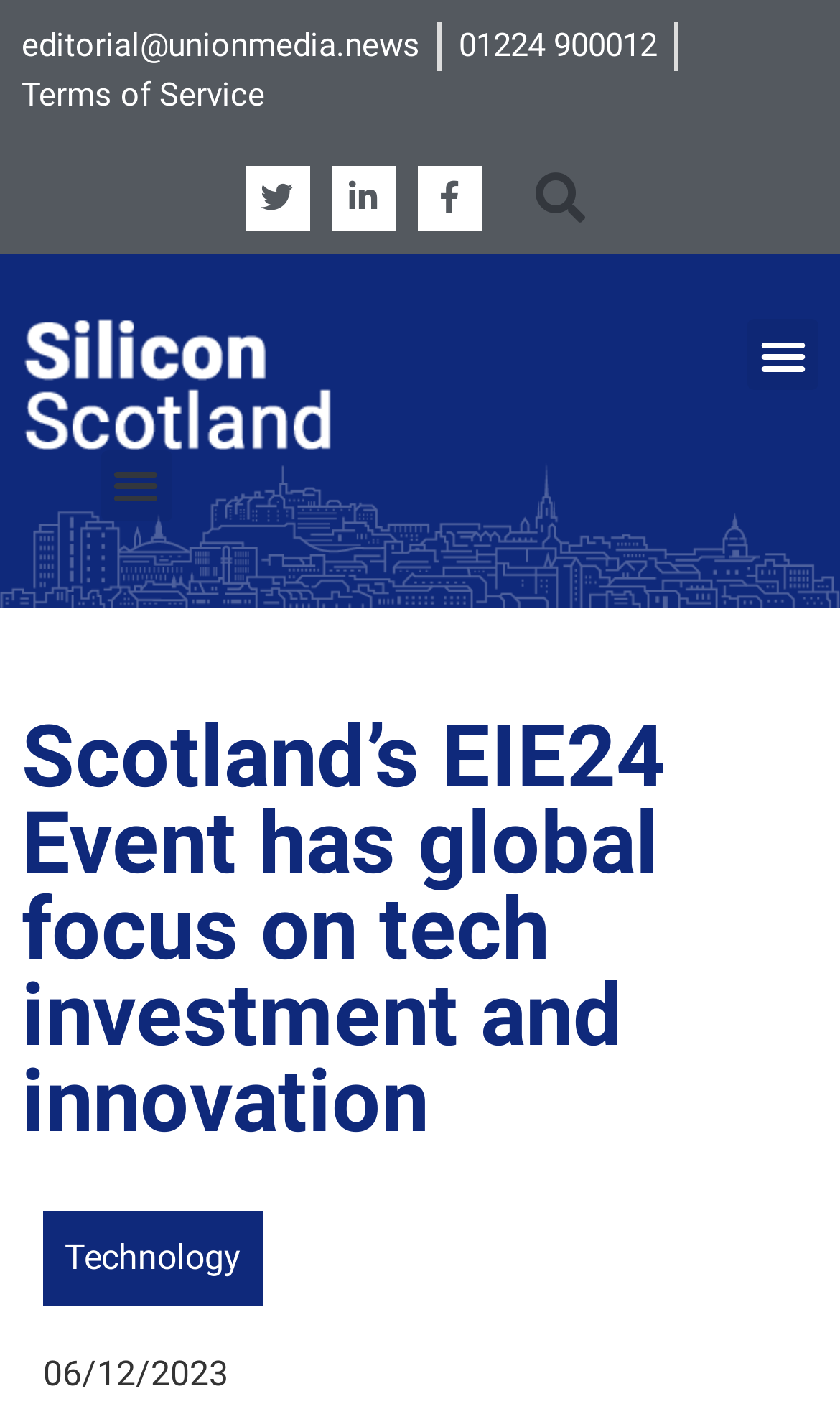Please indicate the bounding box coordinates for the clickable area to complete the following task: "Search for something". The coordinates should be specified as four float numbers between 0 and 1, i.e., [left, top, right, bottom].

[0.624, 0.115, 0.709, 0.165]